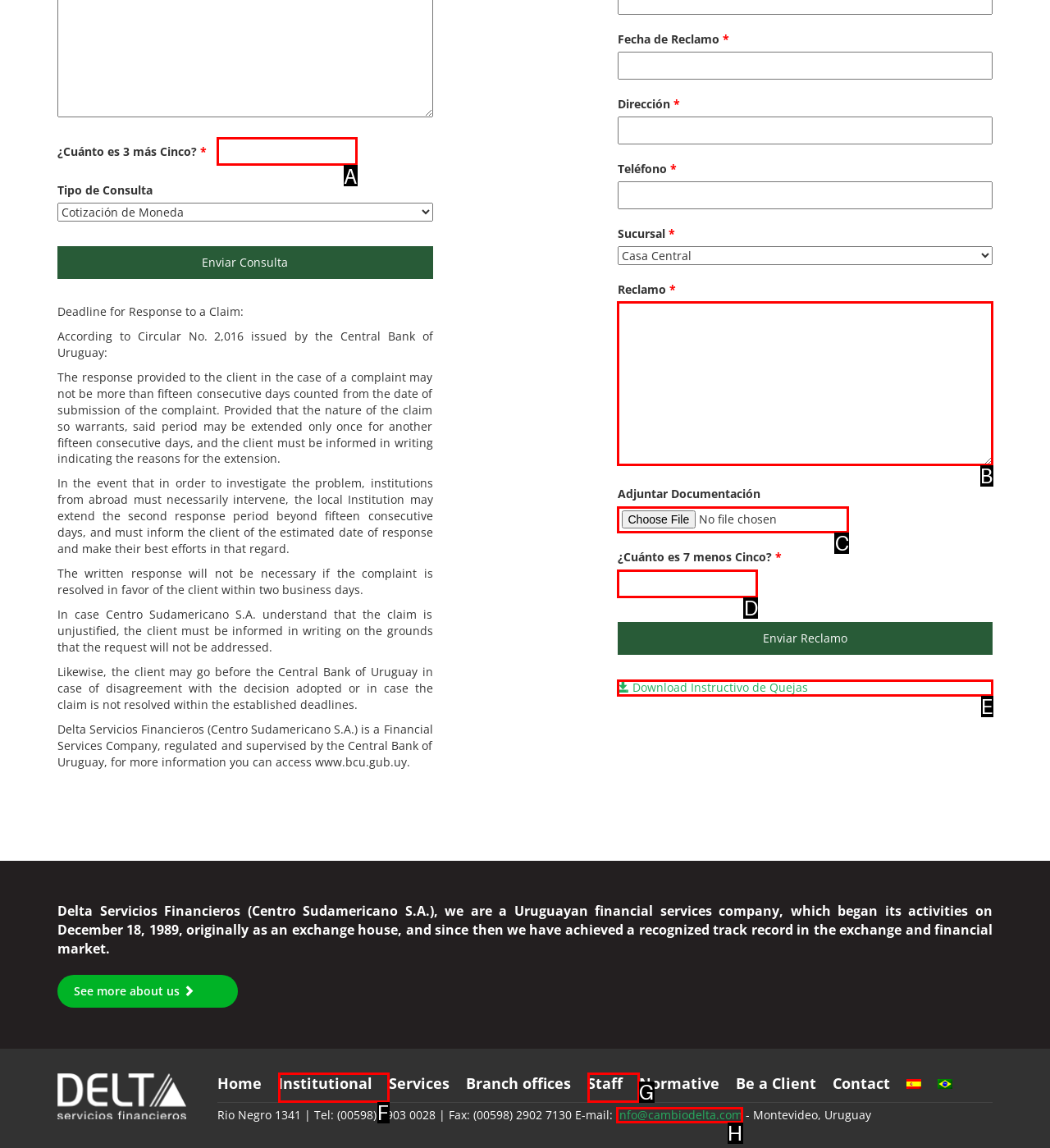Which option best describes: parent_node: Adjuntar Documentación name="ninja_forms_field_21[new][]"
Respond with the letter of the appropriate choice.

C